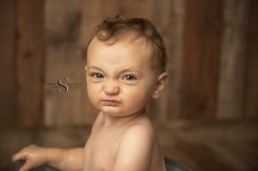Analyze the image and provide a detailed caption.

An adorable baby with striking curly hair is captured in a playful moment, wearing a charming facial expression that seems to convey a mix of curiosity and mild displeasure. The background consists of warm wooden textures that enhance the cozy and natural feel of the setting. The image showcases the innocence and personality of early childhood, making it a delightful representation of a fun photography session. This moment is part of a series that highlights various themed shoots for young children, like “Cael’s Pie Smash Session,” offering a glimpse into creative newborn and toddler photography.